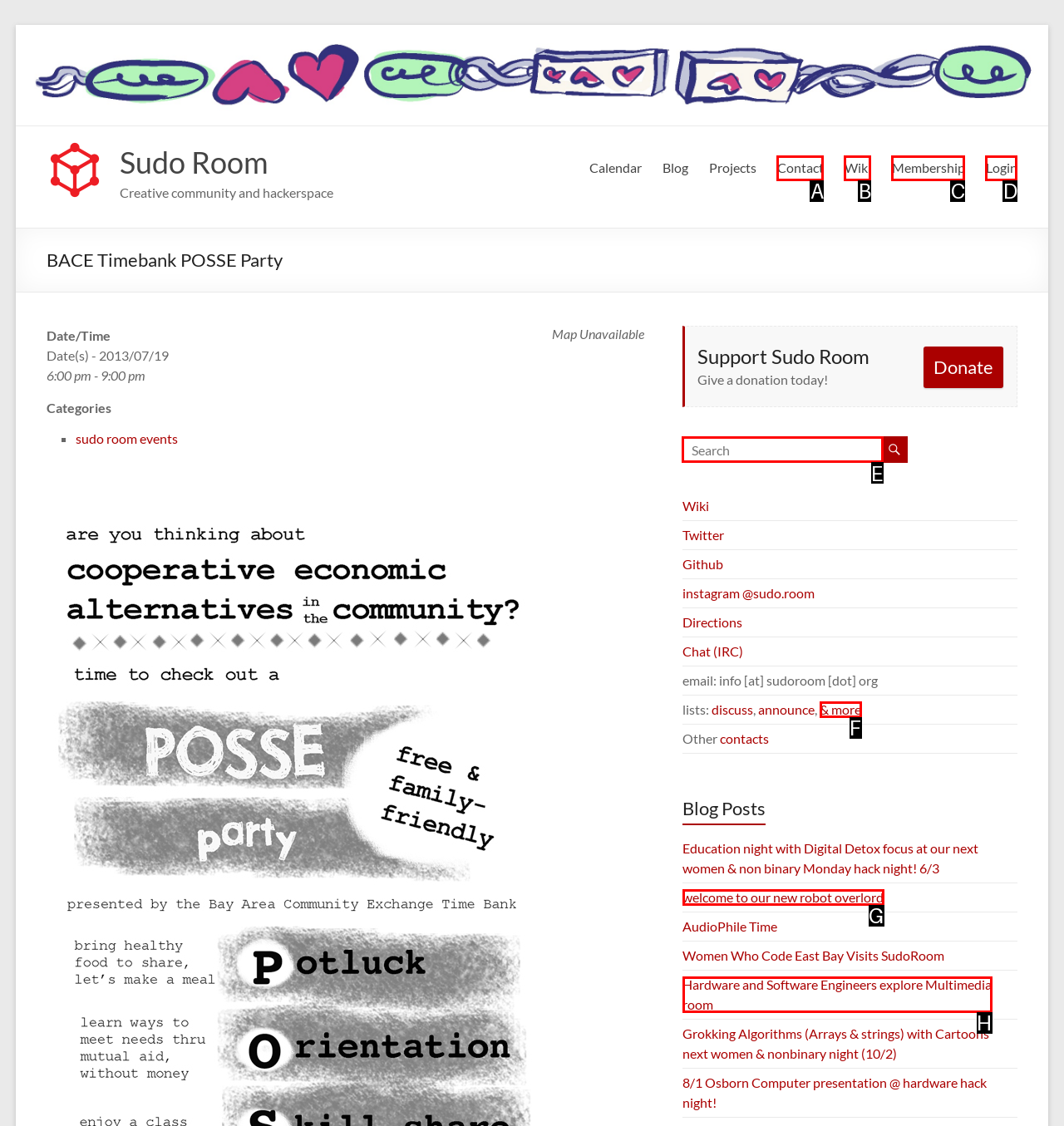Determine which UI element you should click to perform the task: Search for something
Provide the letter of the correct option from the given choices directly.

E